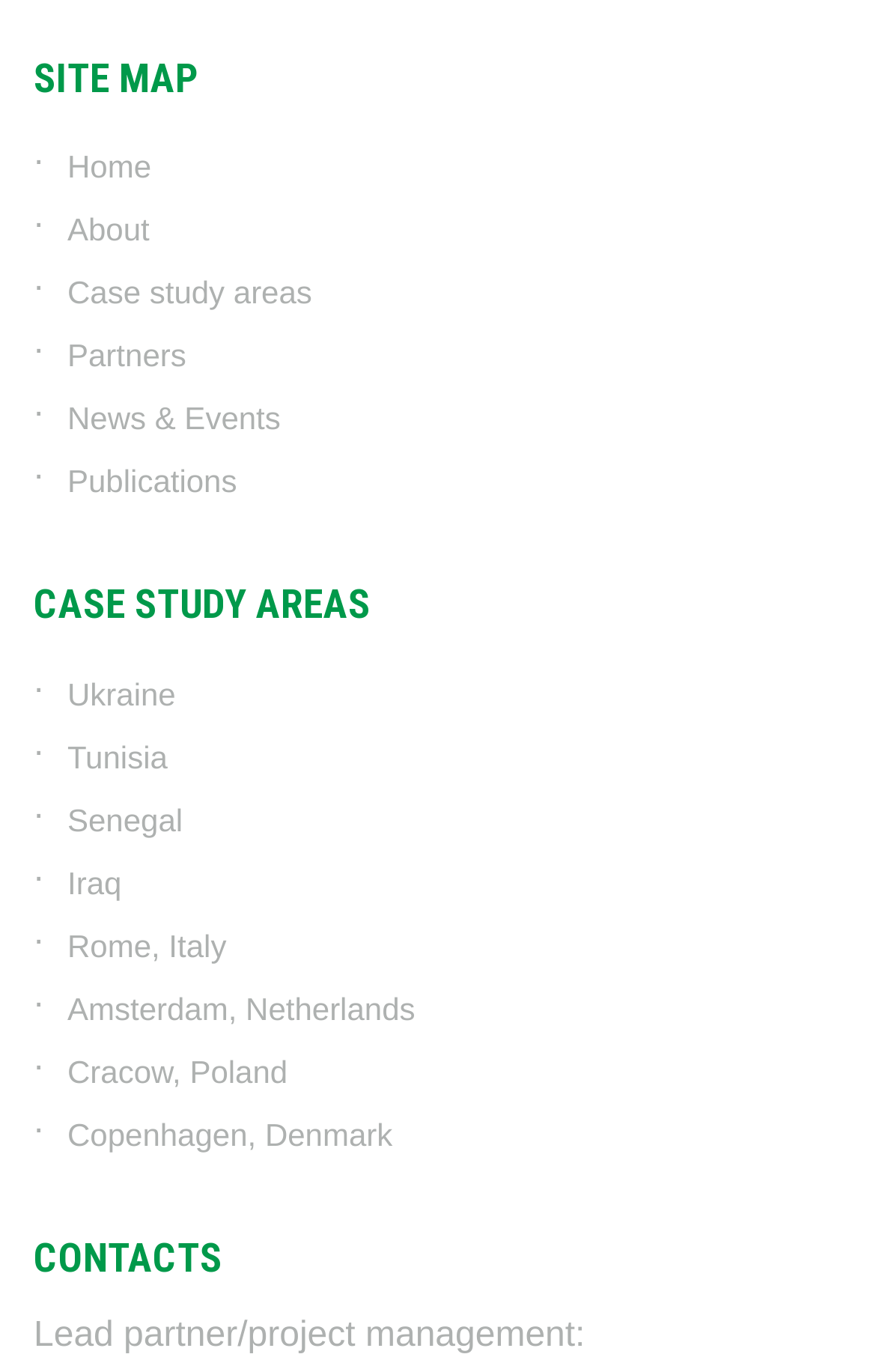Please find the bounding box coordinates of the element's region to be clicked to carry out this instruction: "view news and events".

[0.077, 0.292, 0.32, 0.318]